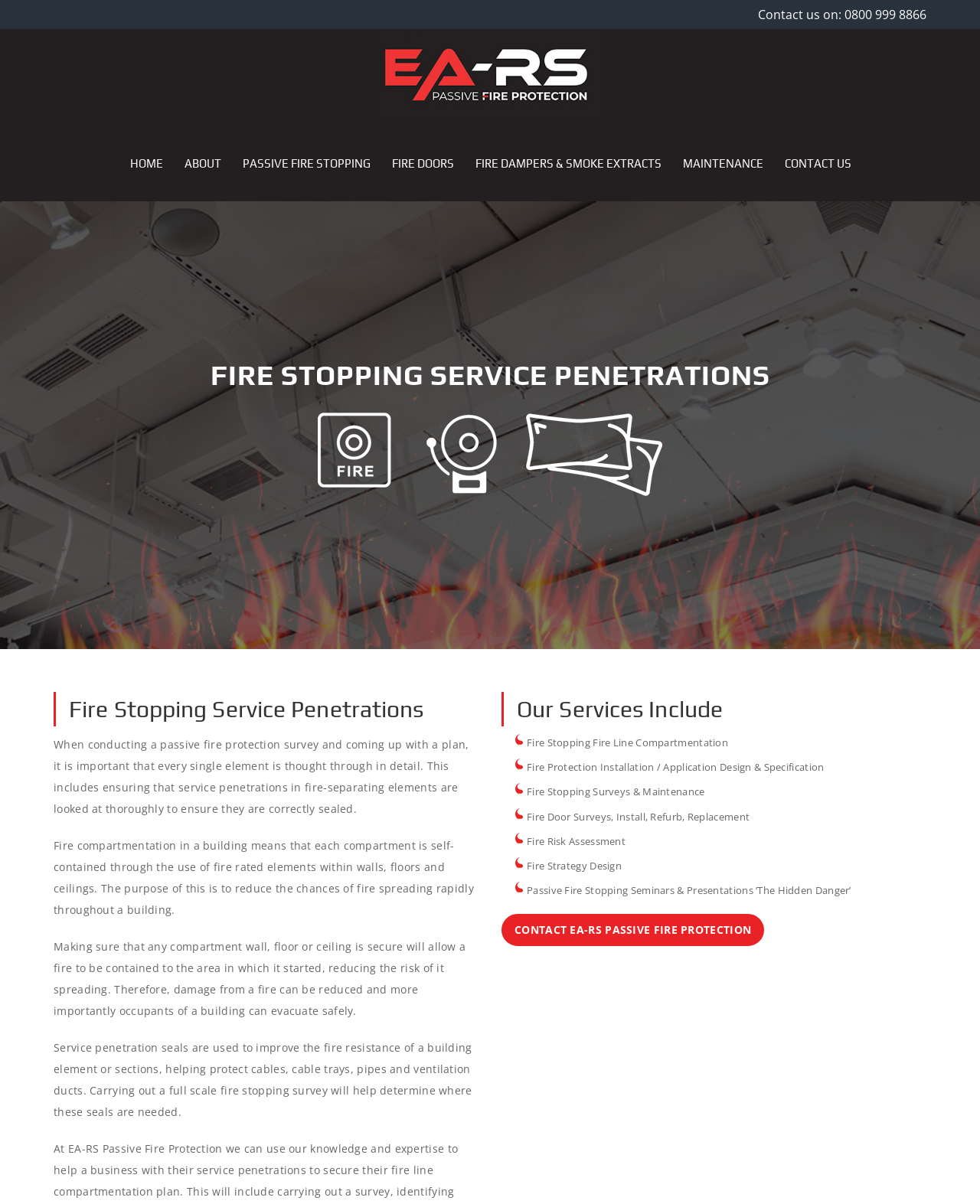What is used to improve fire resistance?
Based on the visual details in the image, please answer the question thoroughly.

As stated in the static text element on the webpage, service penetration seals are used to improve the fire resistance of a building element or sections, helping protect cables, cable trays, pipes, and ventilation ducts.